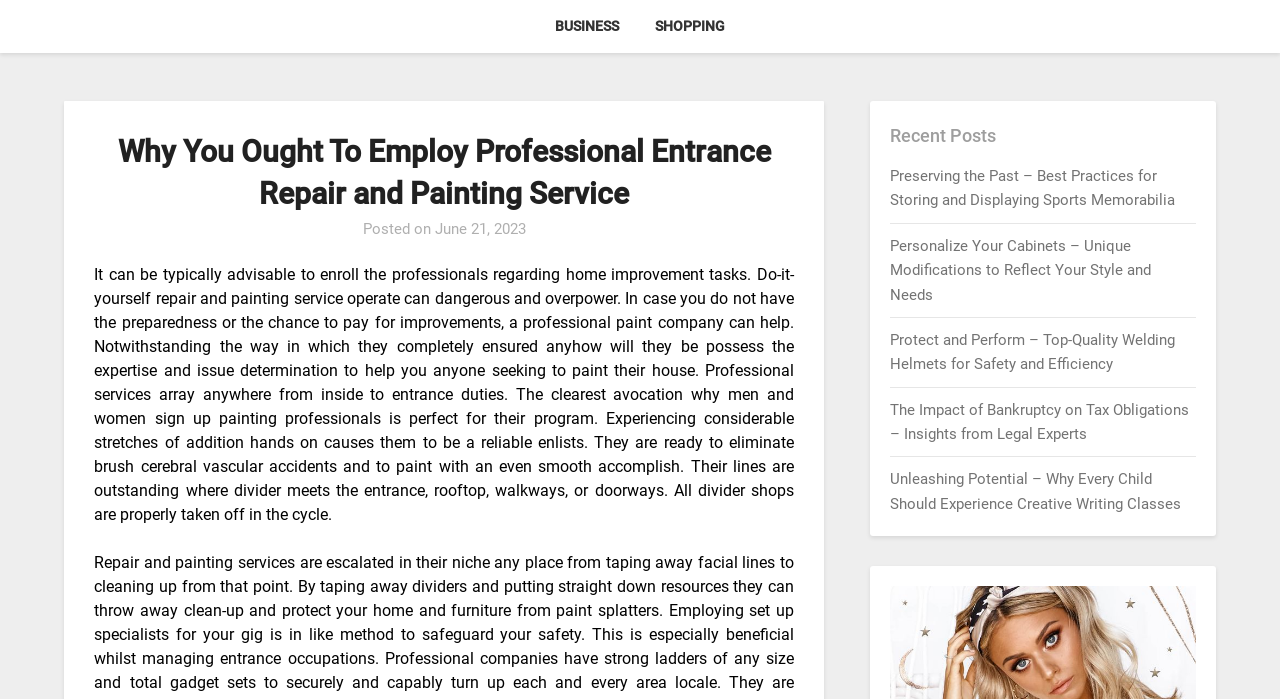Respond to the question below with a single word or phrase:
What is unique about the painting services offered?

Even smooth finish